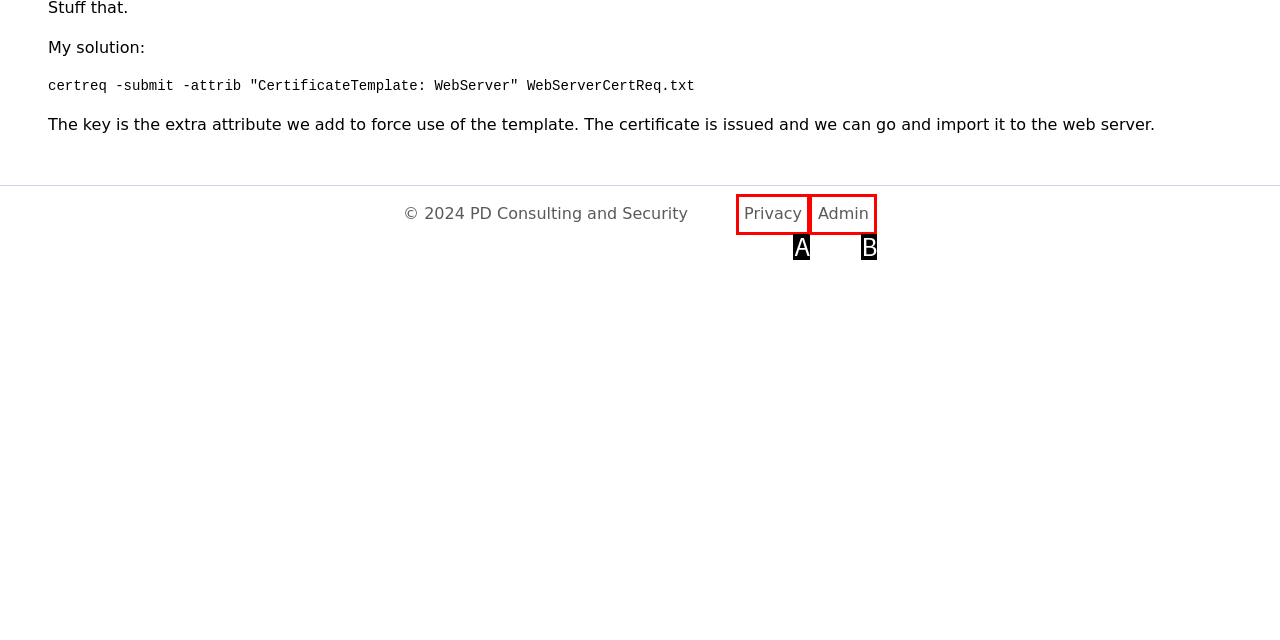Select the HTML element that corresponds to the description: Privacy. Reply with the letter of the correct option.

A